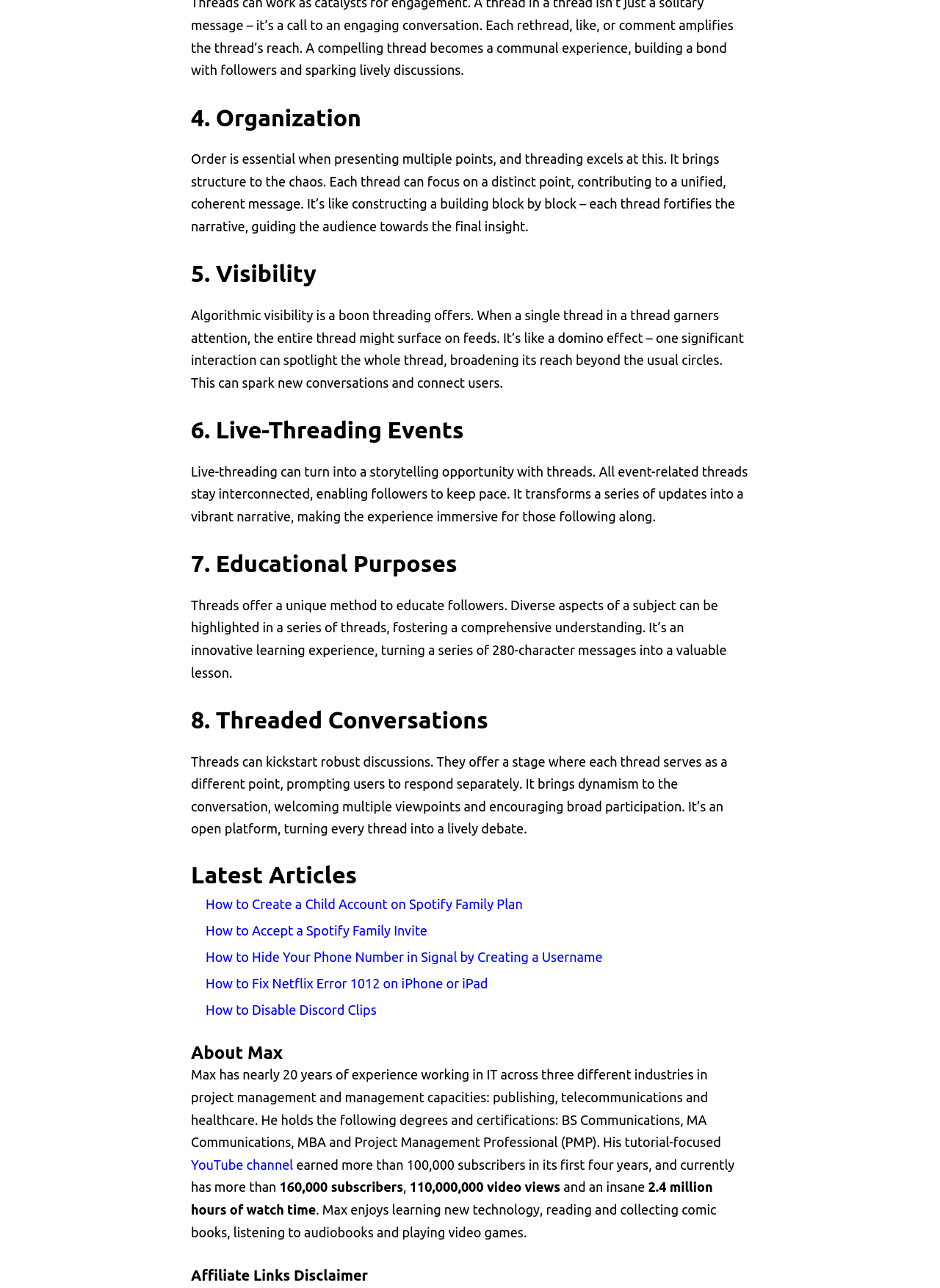Provide a brief response in the form of a single word or phrase:
How many years of experience does Max have in IT?

Nearly 20